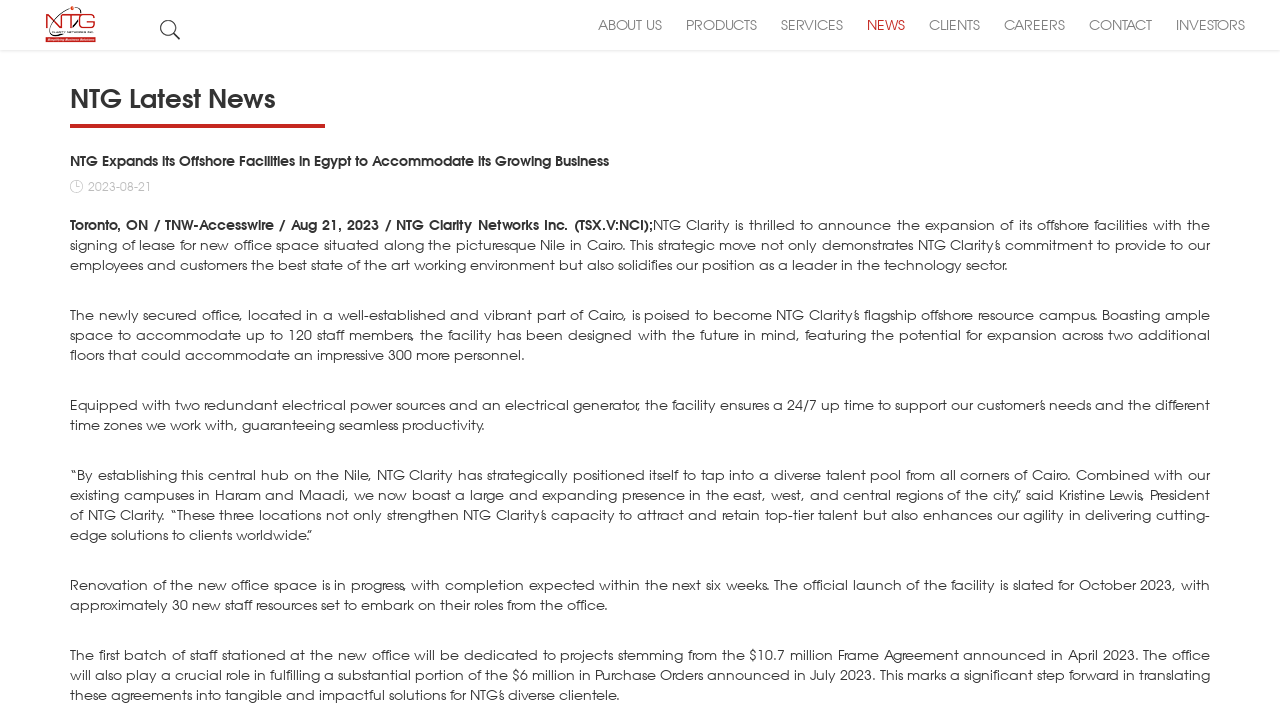Locate the bounding box of the UI element based on this description: "alt="NTG Clarity Logo"". Provide four float numbers between 0 and 1 as [left, top, right, bottom].

[0.031, 0.014, 0.079, 0.041]